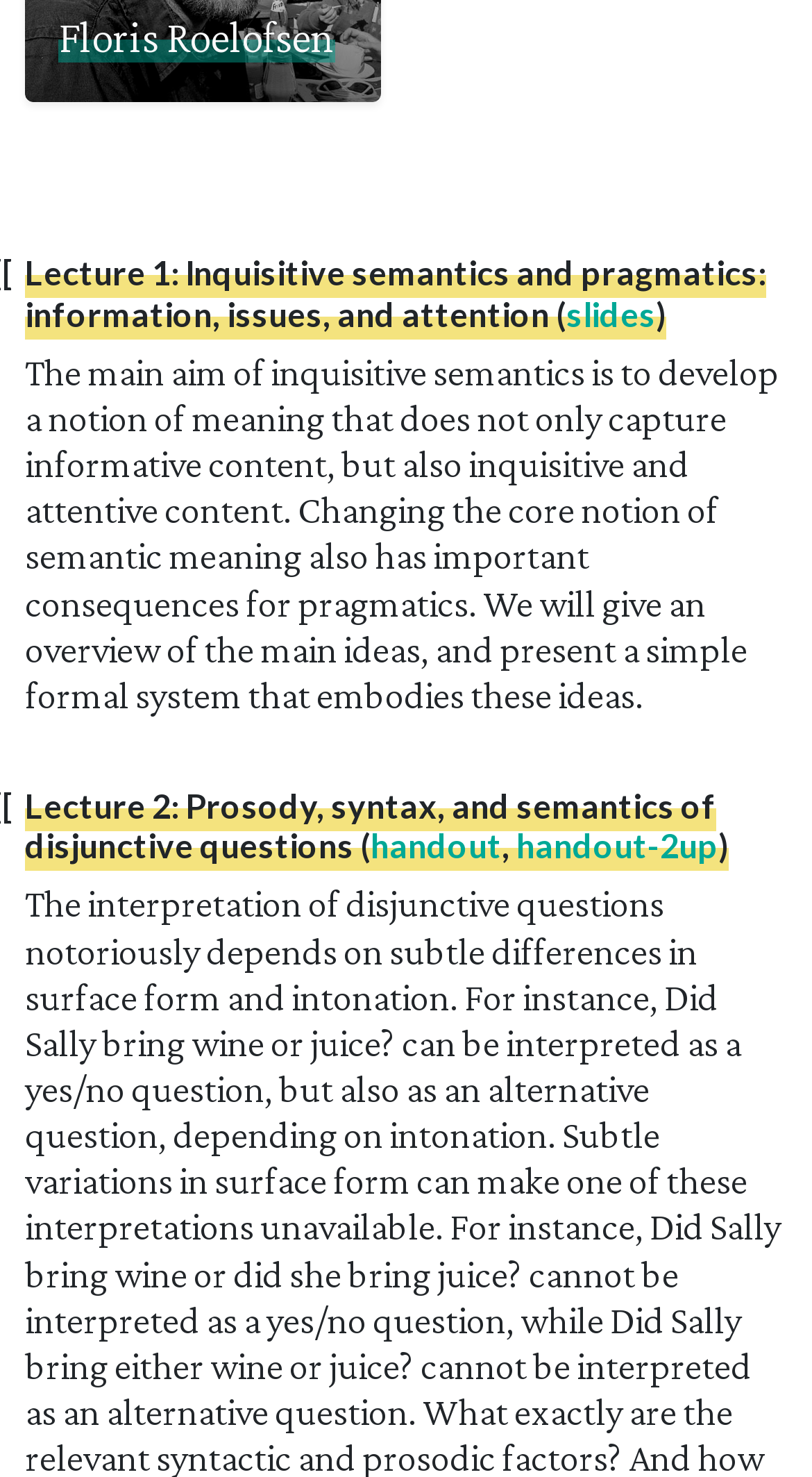Analyze the image and deliver a detailed answer to the question: What is the topic of Lecture 1?

The topic of Lecture 1 can be found in the heading element that contains the text 'Lecture 1: Inquisitive semantics and pragmatics', which indicates that the topic of Lecture 1 is inquisitive semantics and pragmatics.